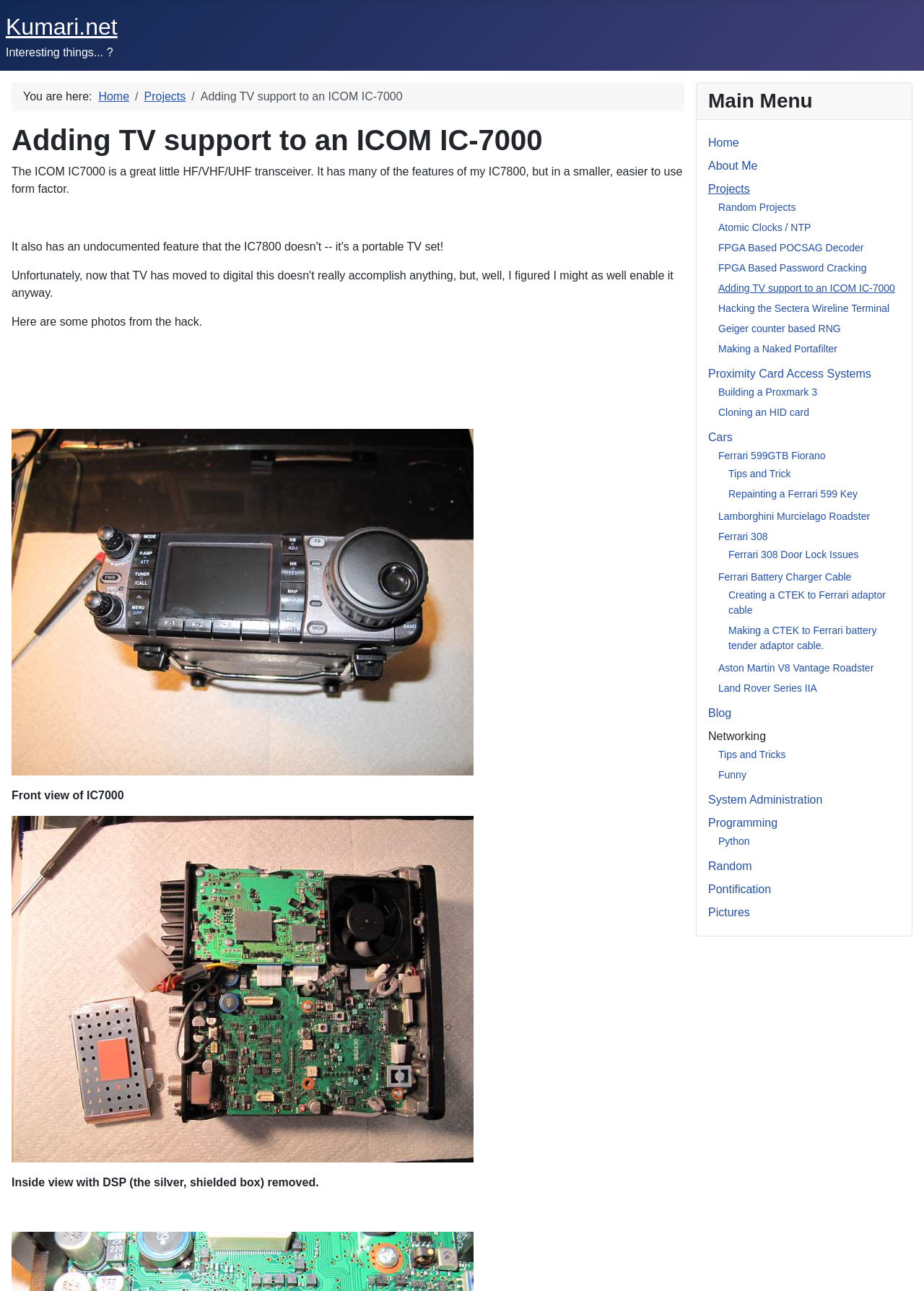Extract the text of the main heading from the webpage.

Adding TV support to an ICOM IC-7000